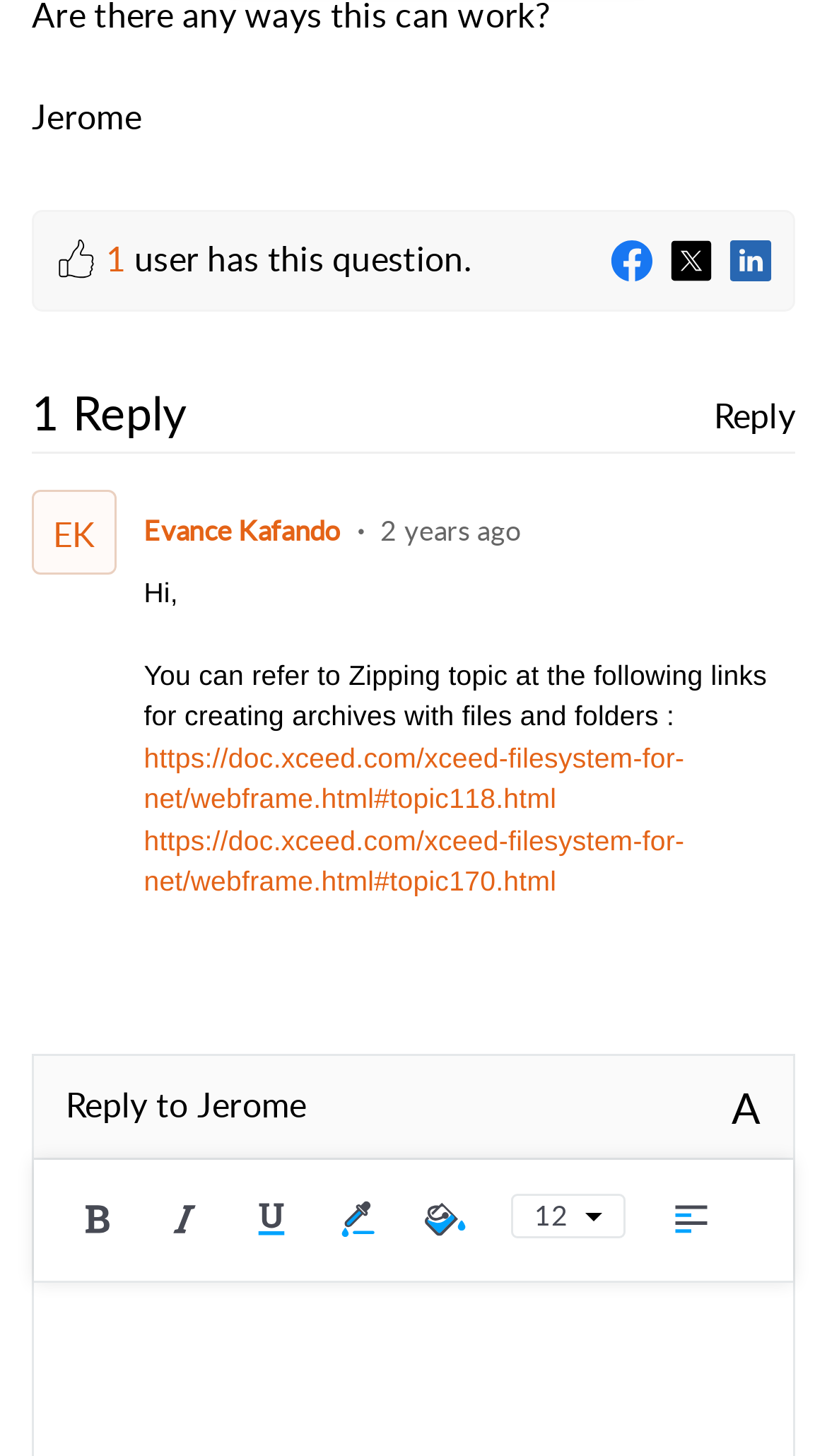Identify the bounding box coordinates of the section that should be clicked to achieve the task described: "Click on the link to Zipping topic".

[0.174, 0.51, 0.828, 0.56]